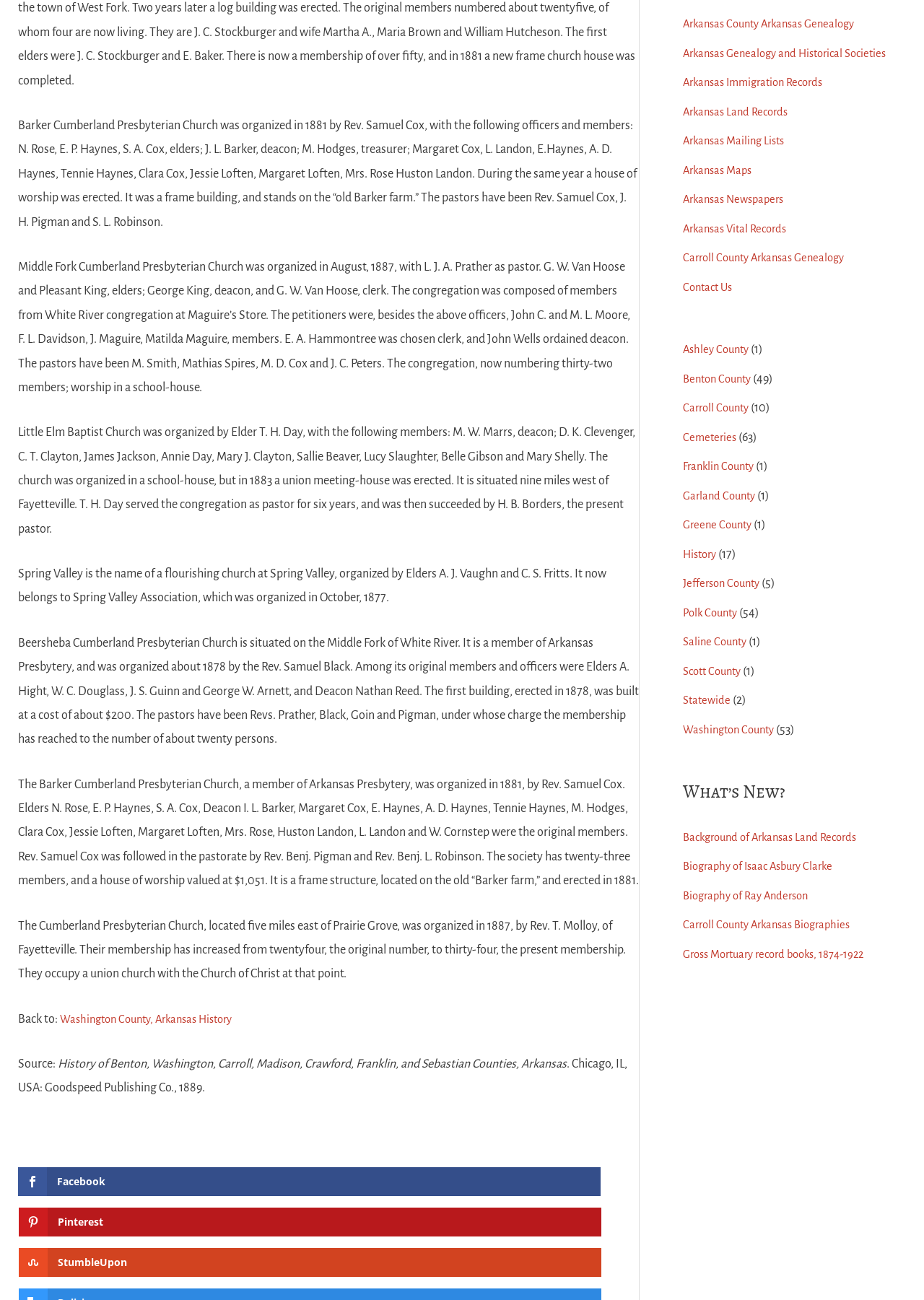Could you specify the bounding box coordinates for the clickable section to complete the following instruction: "Go to Arkansas County Arkansas Genealogy"?

[0.739, 0.017, 0.941, 0.027]